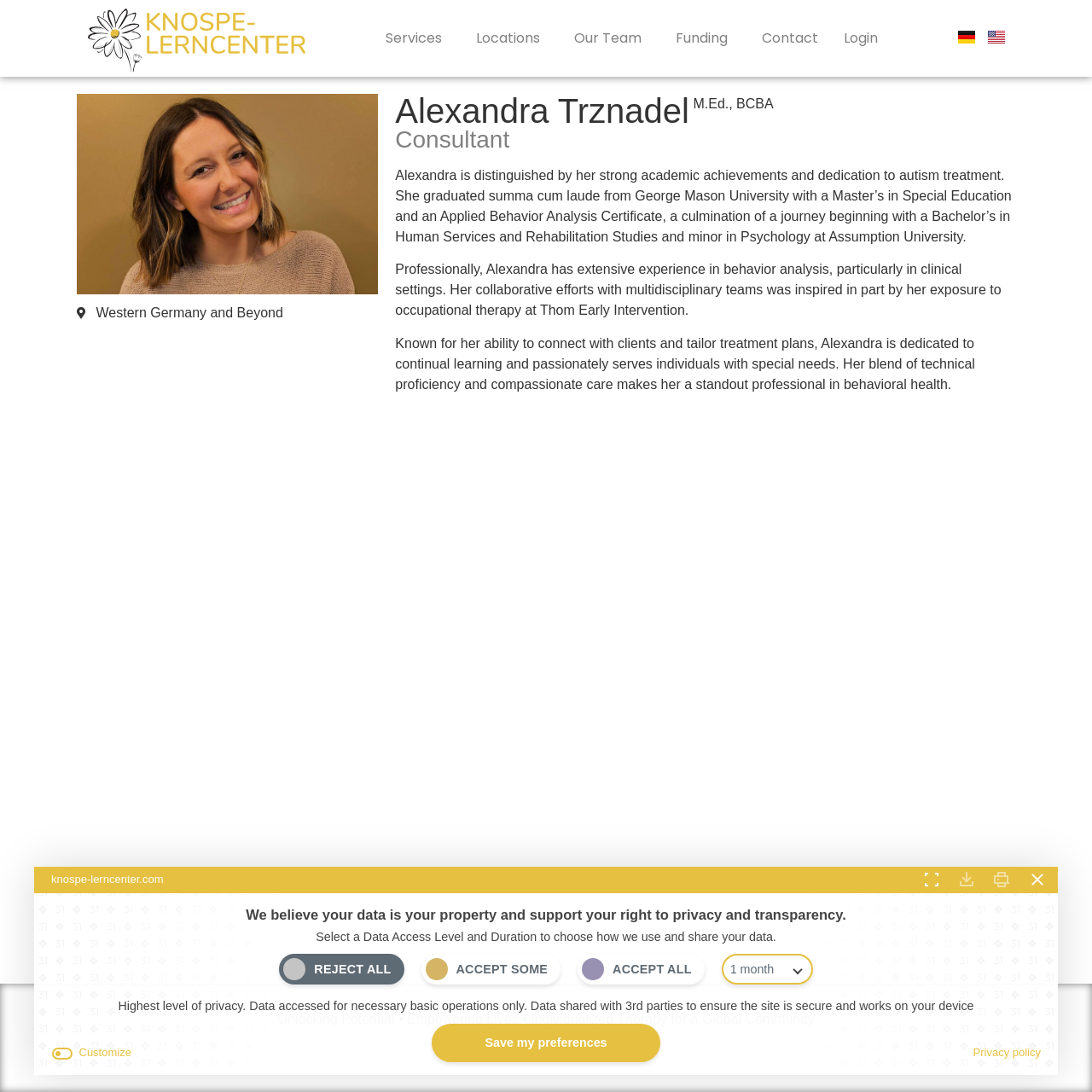Using a single word or phrase, answer the following question: 
How many language options are available?

2